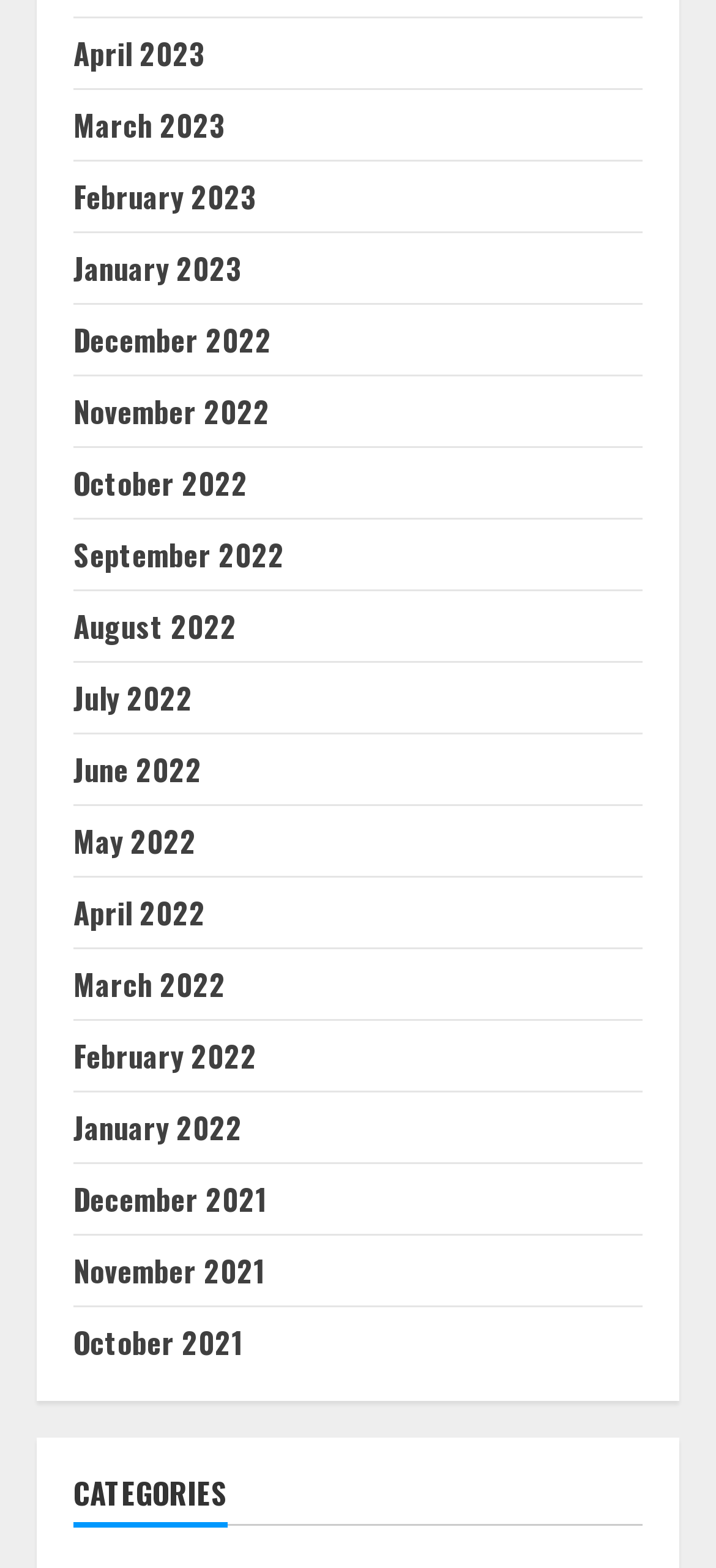Given the element description, predict the bounding box coordinates in the format (top-left x, top-left y, bottom-right x, bottom-right y), using floating point numbers between 0 and 1: Chain & Sprockets

None